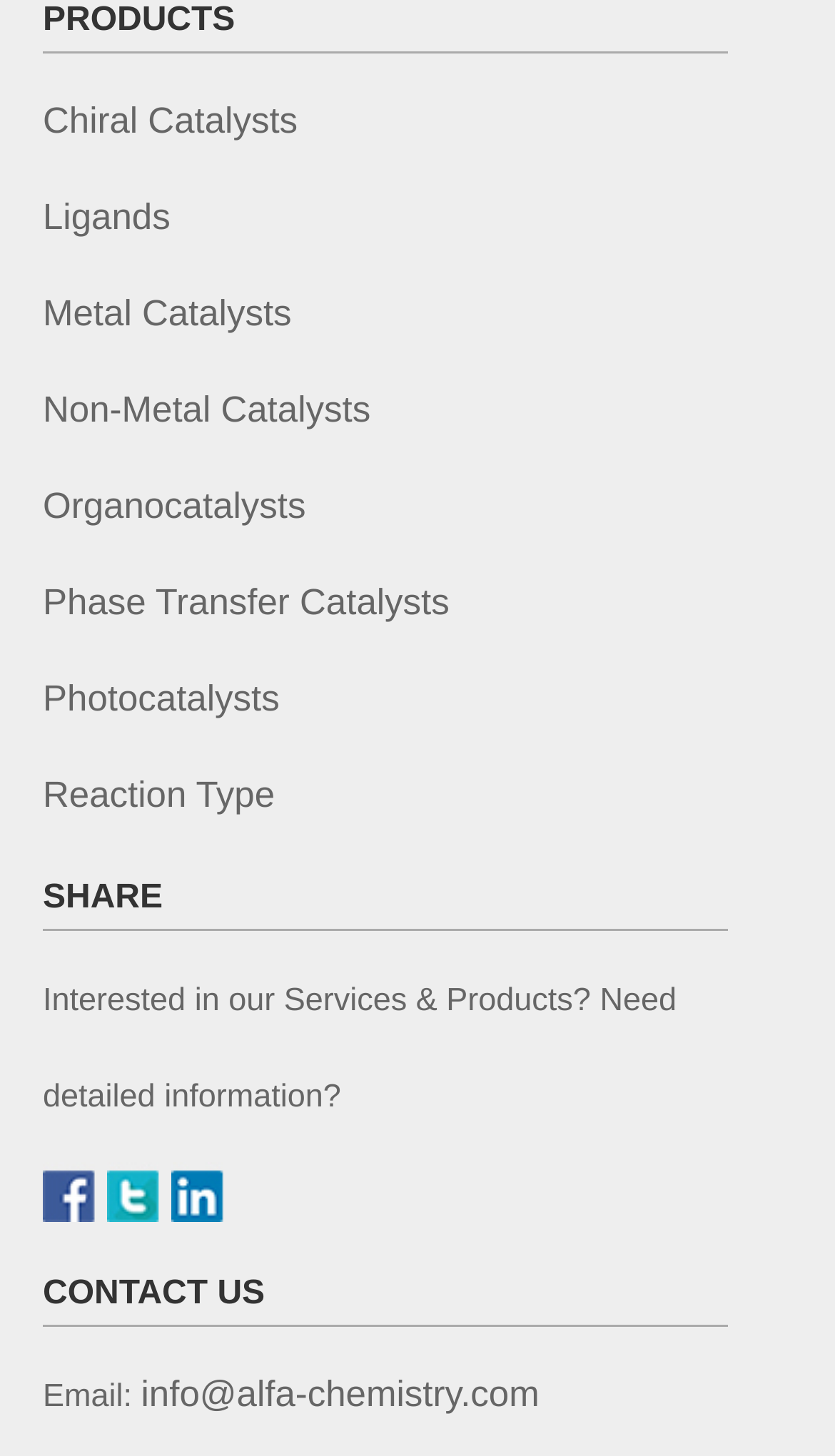Determine the bounding box for the UI element as described: "BBQ Menu". The coordinates should be represented as four float numbers between 0 and 1, formatted as [left, top, right, bottom].

None